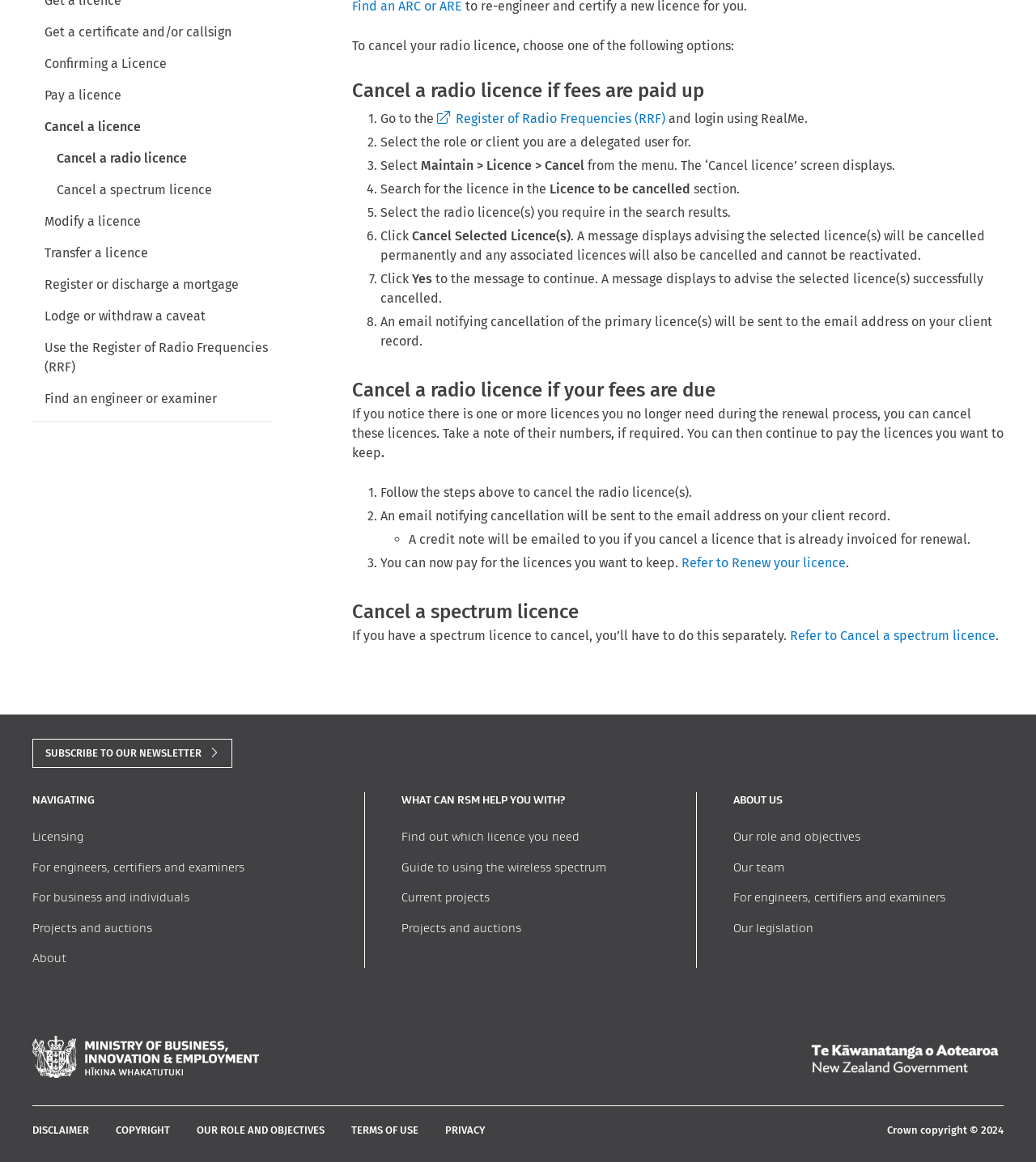Using the description: "Cancel a spectrum licence", determine the UI element's bounding box coordinates. Ensure the coordinates are in the format of four float numbers between 0 and 1, i.e., [left, top, right, bottom].

[0.043, 0.156, 0.262, 0.183]